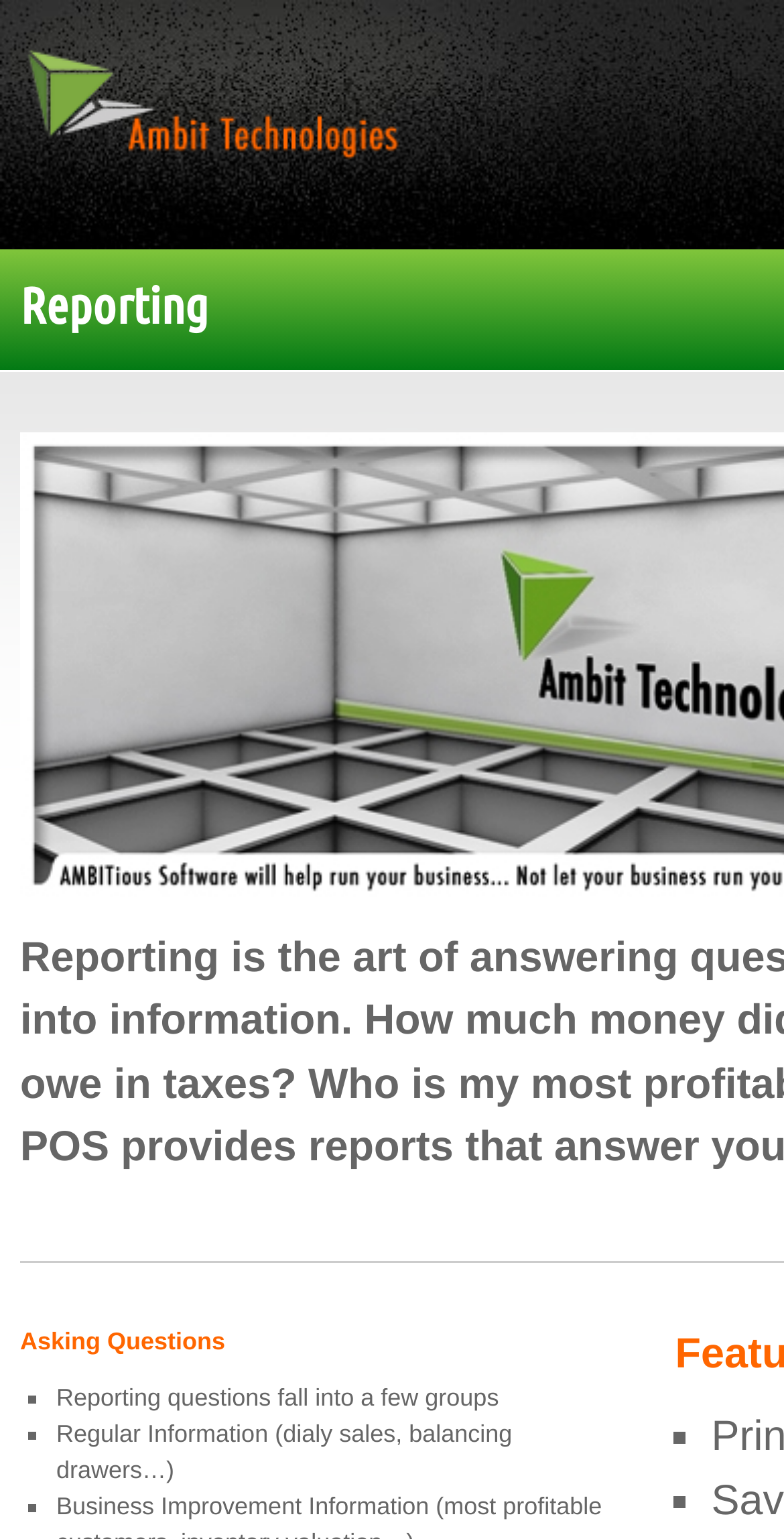How many groups do reporting questions fall into?
Can you give a detailed and elaborate answer to the question?

According to the text 'Reporting questions fall into a few groups', it is clear that reporting questions can be categorized into a few groups.